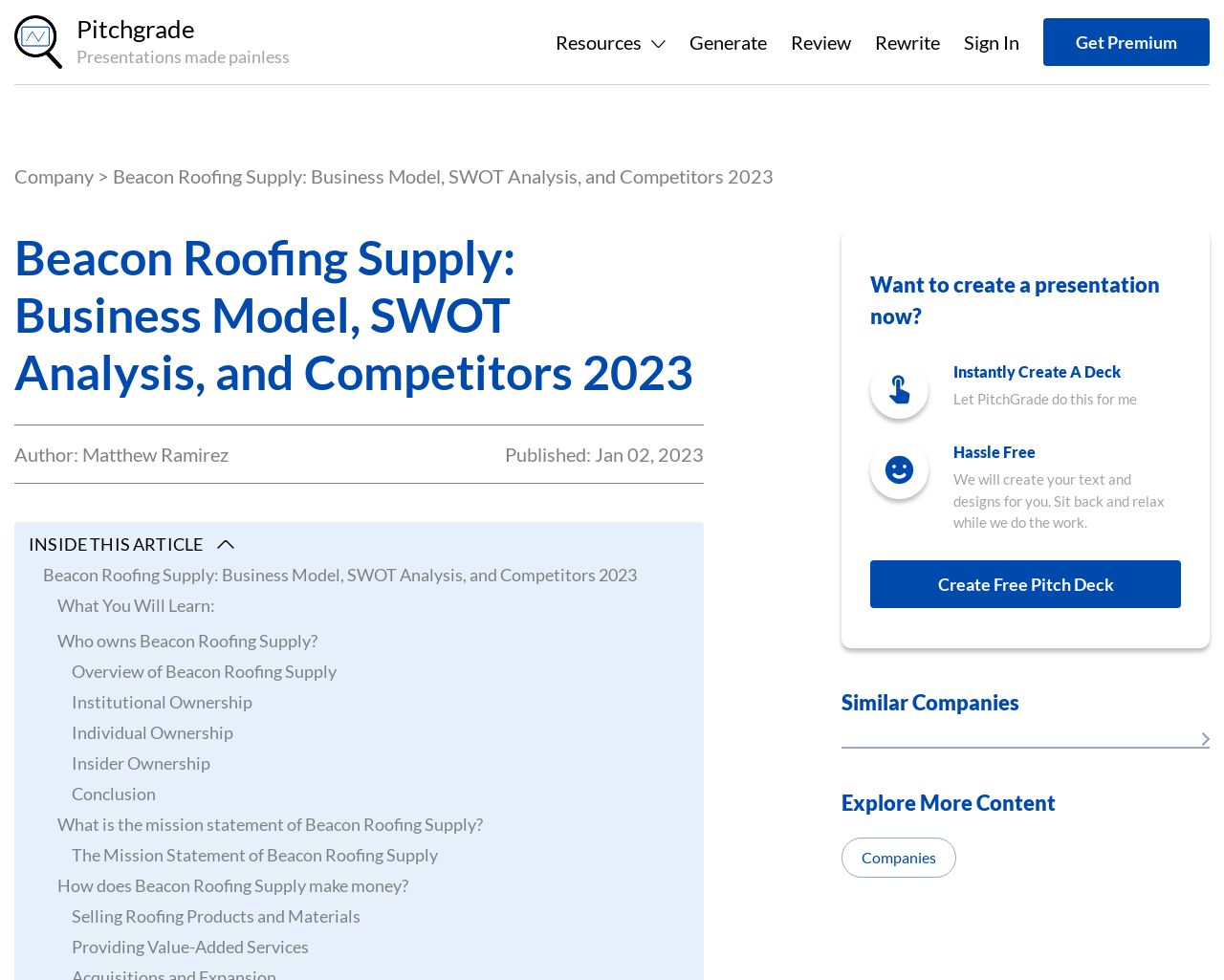Locate the bounding box coordinates of the element's region that should be clicked to carry out the following instruction: "Generate a presentation". The coordinates need to be four float numbers between 0 and 1, i.e., [left, top, right, bottom].

[0.563, 0.031, 0.627, 0.054]